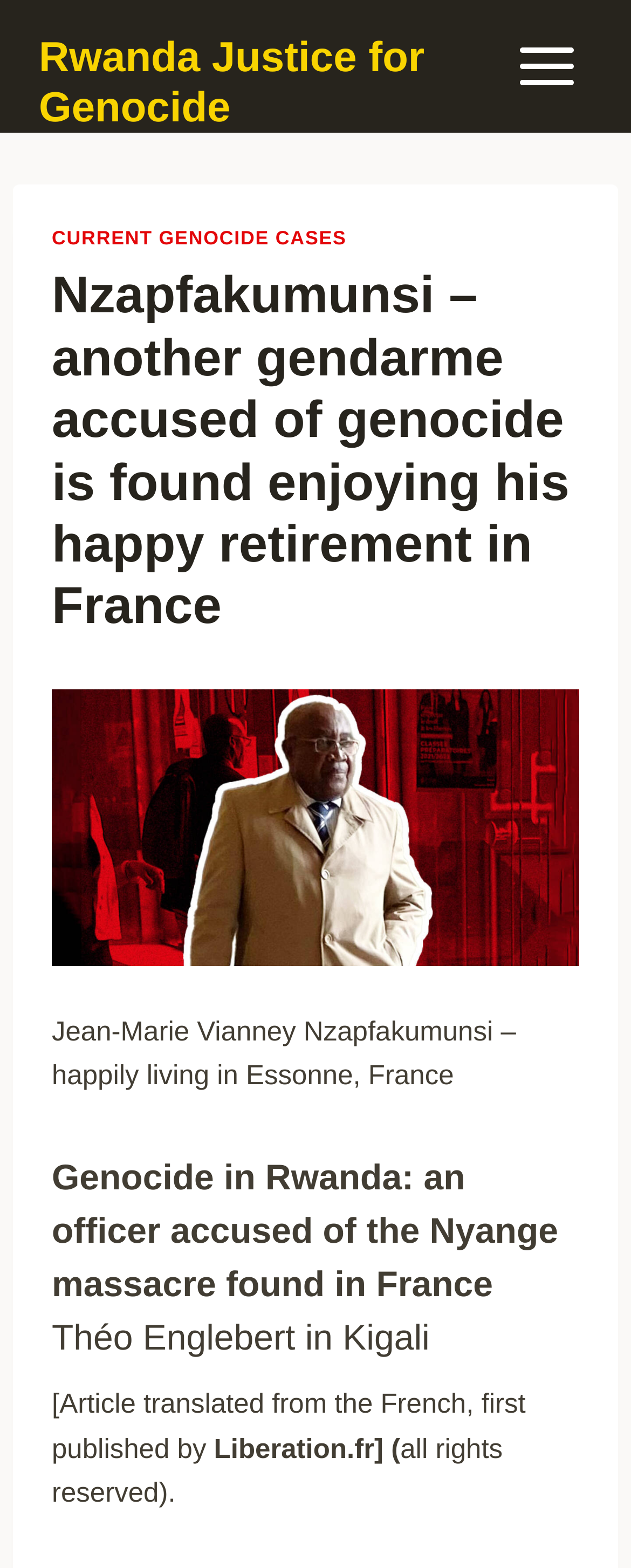Provide a short answer to the following question with just one word or phrase: What is the name of the Rwandan gendarmerie officer?

Jean-Marie Vianney Nzapfakumunsi